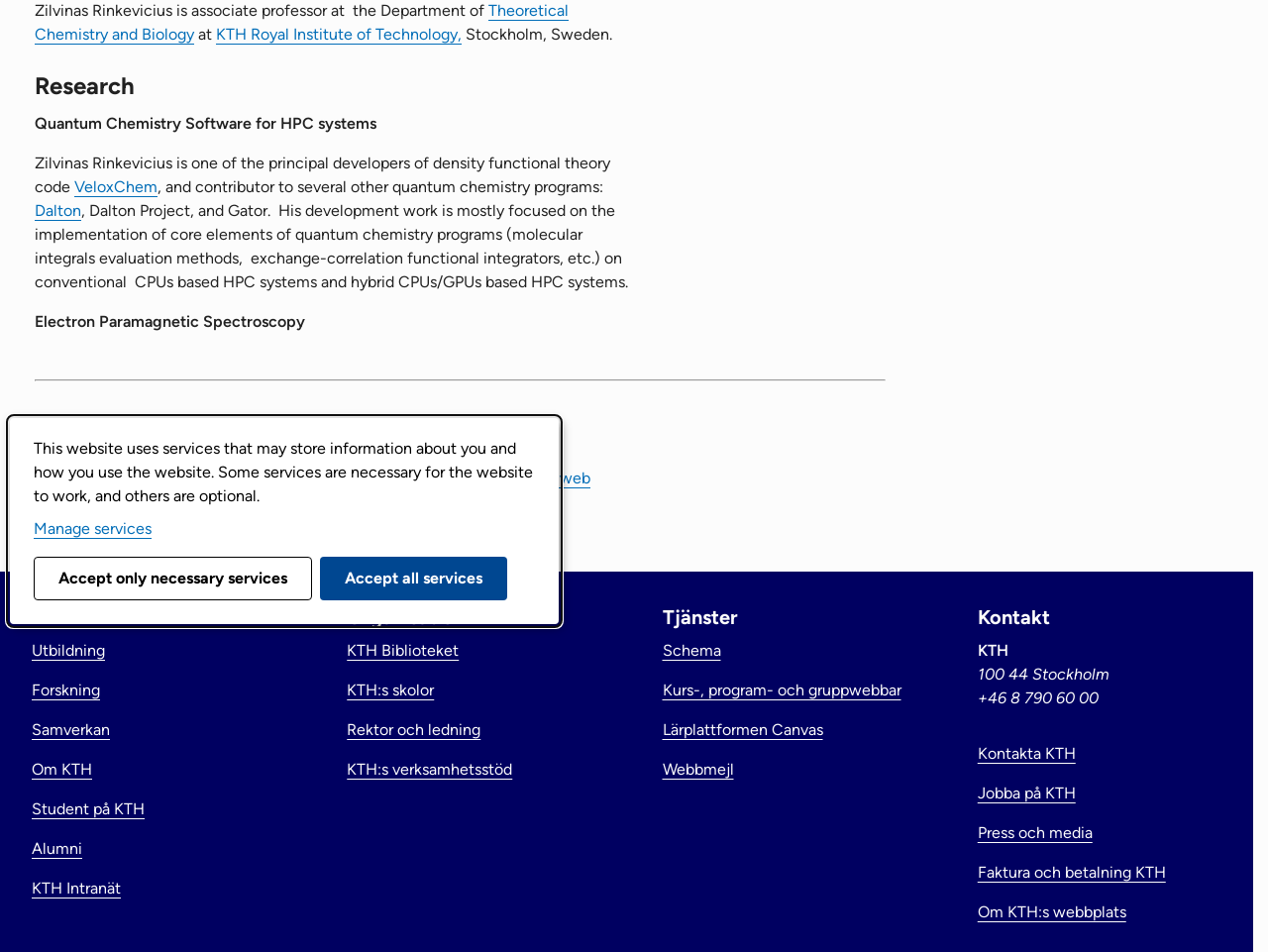Bounding box coordinates are specified in the format (top-left x, top-left y, bottom-right x, bottom-right y). All values are floating point numbers bounded between 0 and 1. Please provide the bounding box coordinate of the region this sentence describes: Accept only necessary services

[0.027, 0.585, 0.246, 0.631]